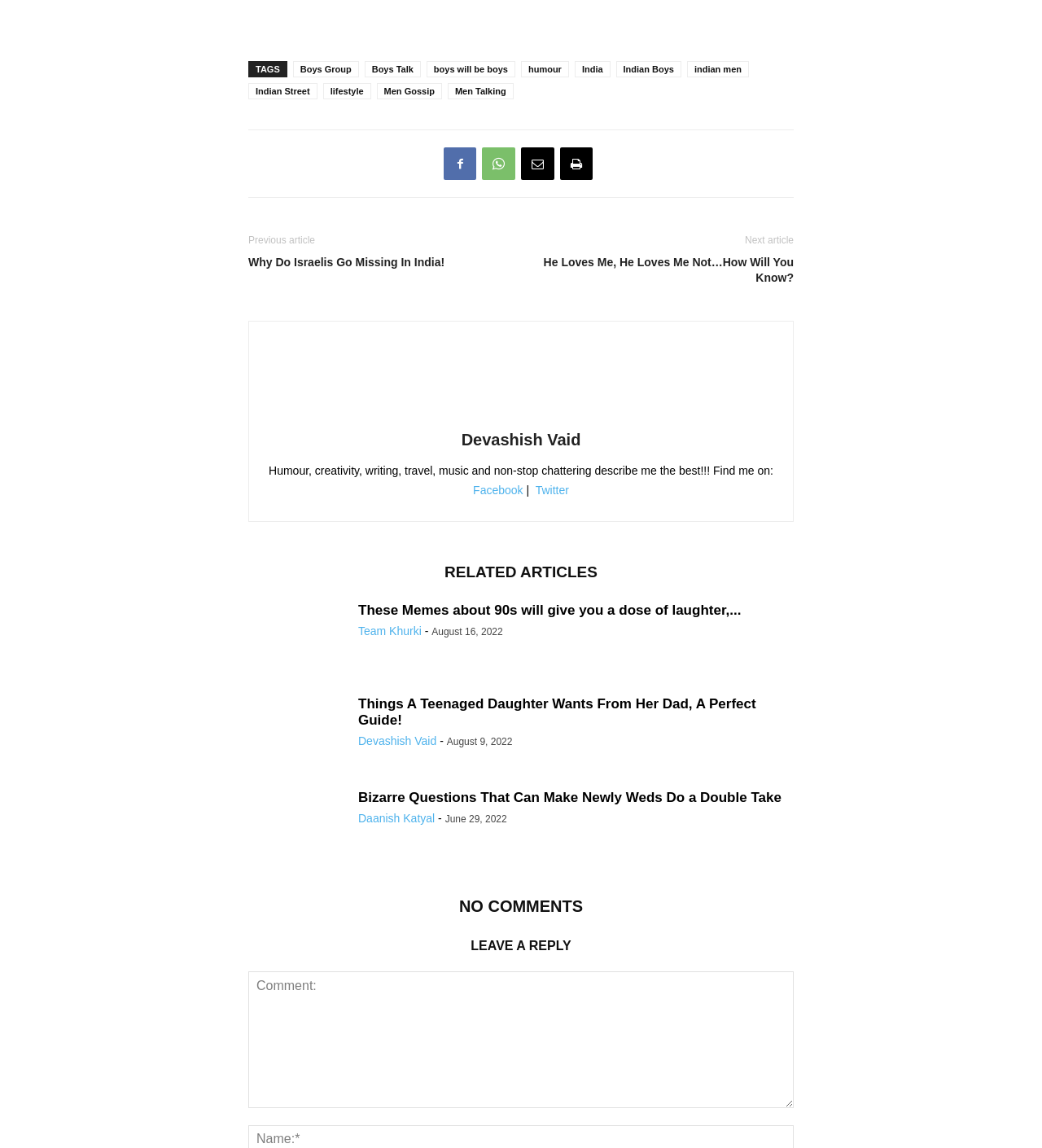What is the category of the article 'Why Do Israelis Go Missing In India!'
Please provide a detailed and comprehensive answer to the question.

The article 'Why Do Israelis Go Missing In India!' is categorized under 'Humour' as it is listed under the 'humour' link in the footer section of the webpage.